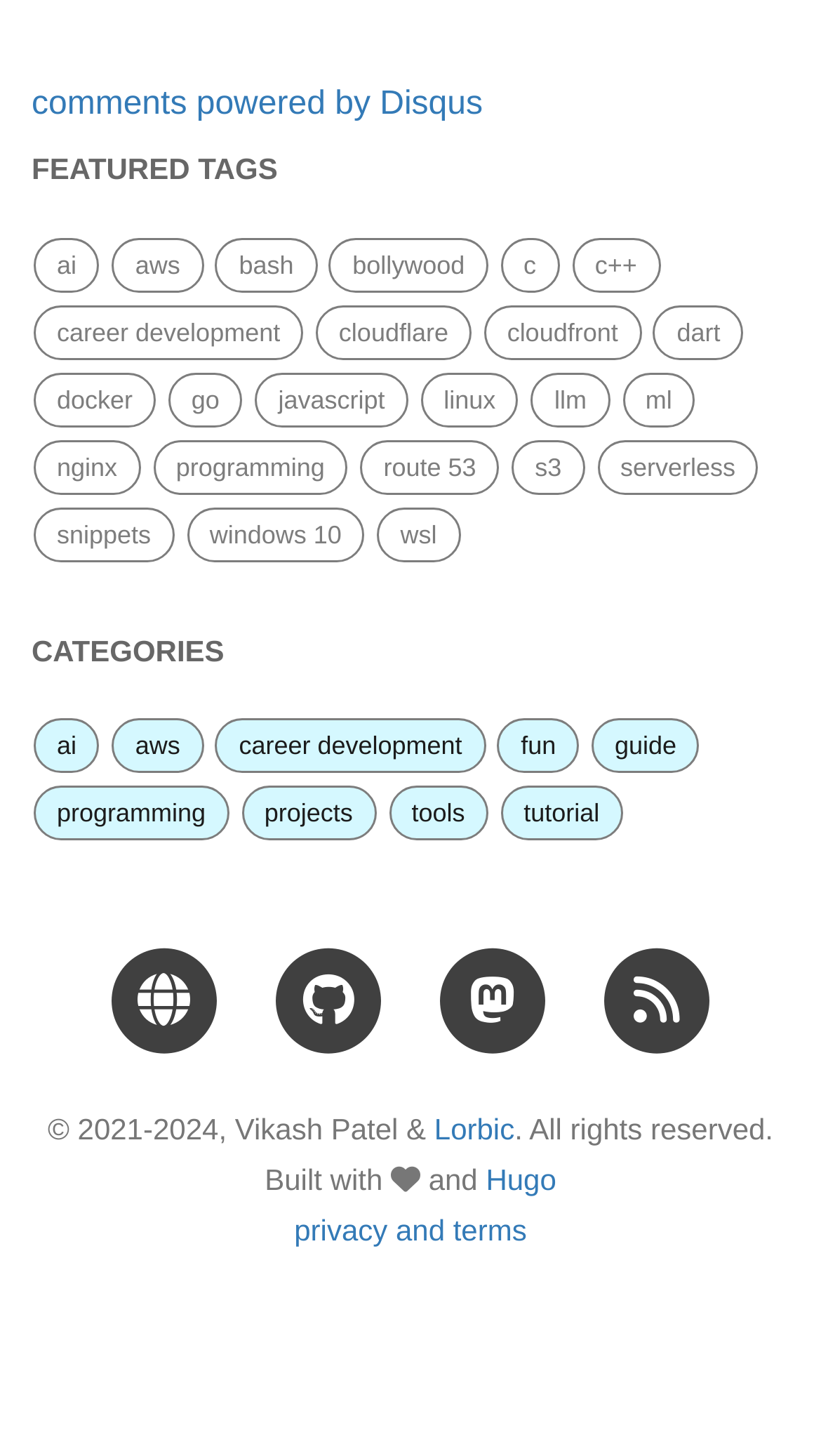Give a concise answer of one word or phrase to the question: 
How many social media links are there?

4